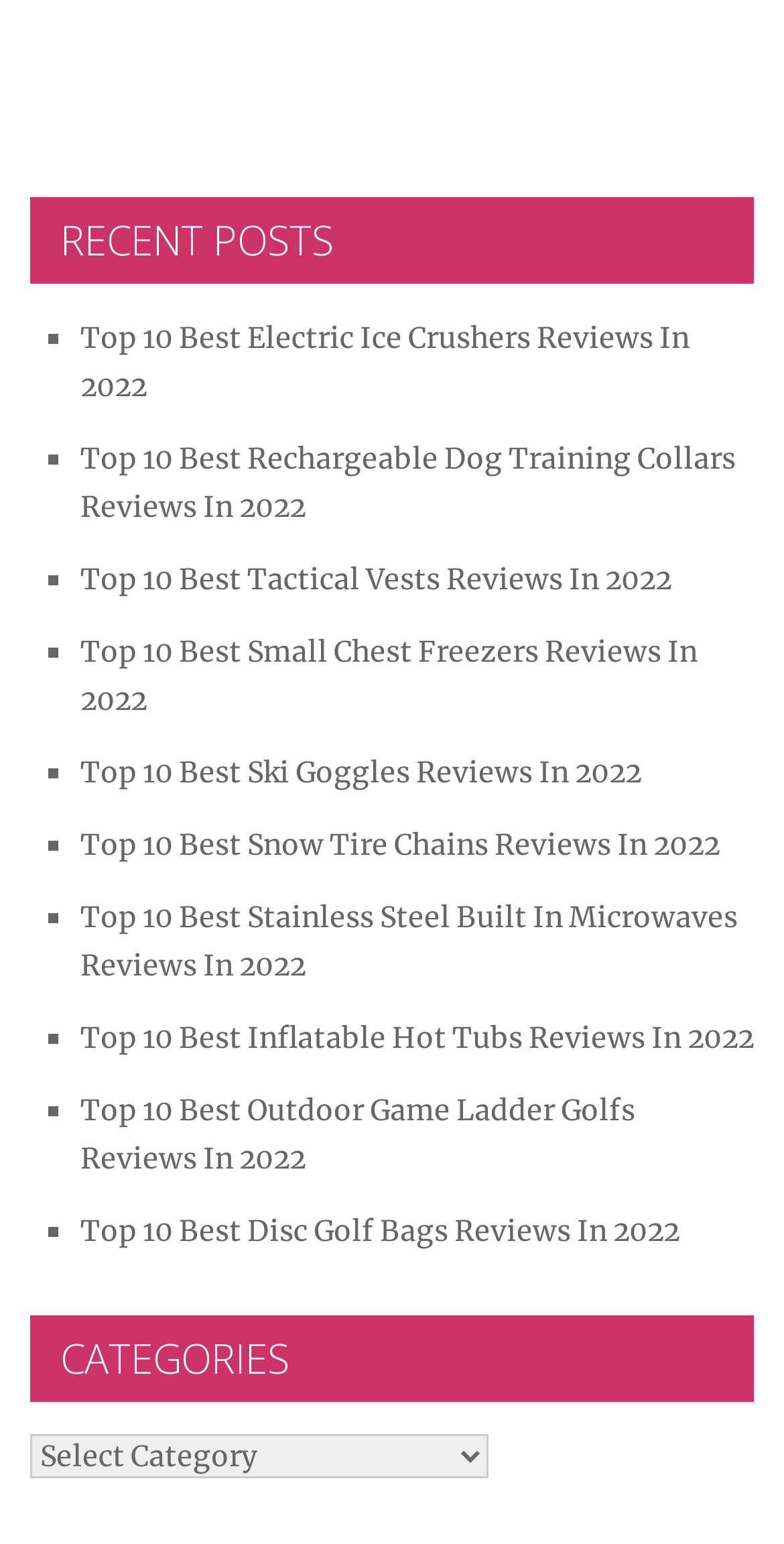Provide your answer to the question using just one word or phrase: What is the category section title?

CATEGORIES